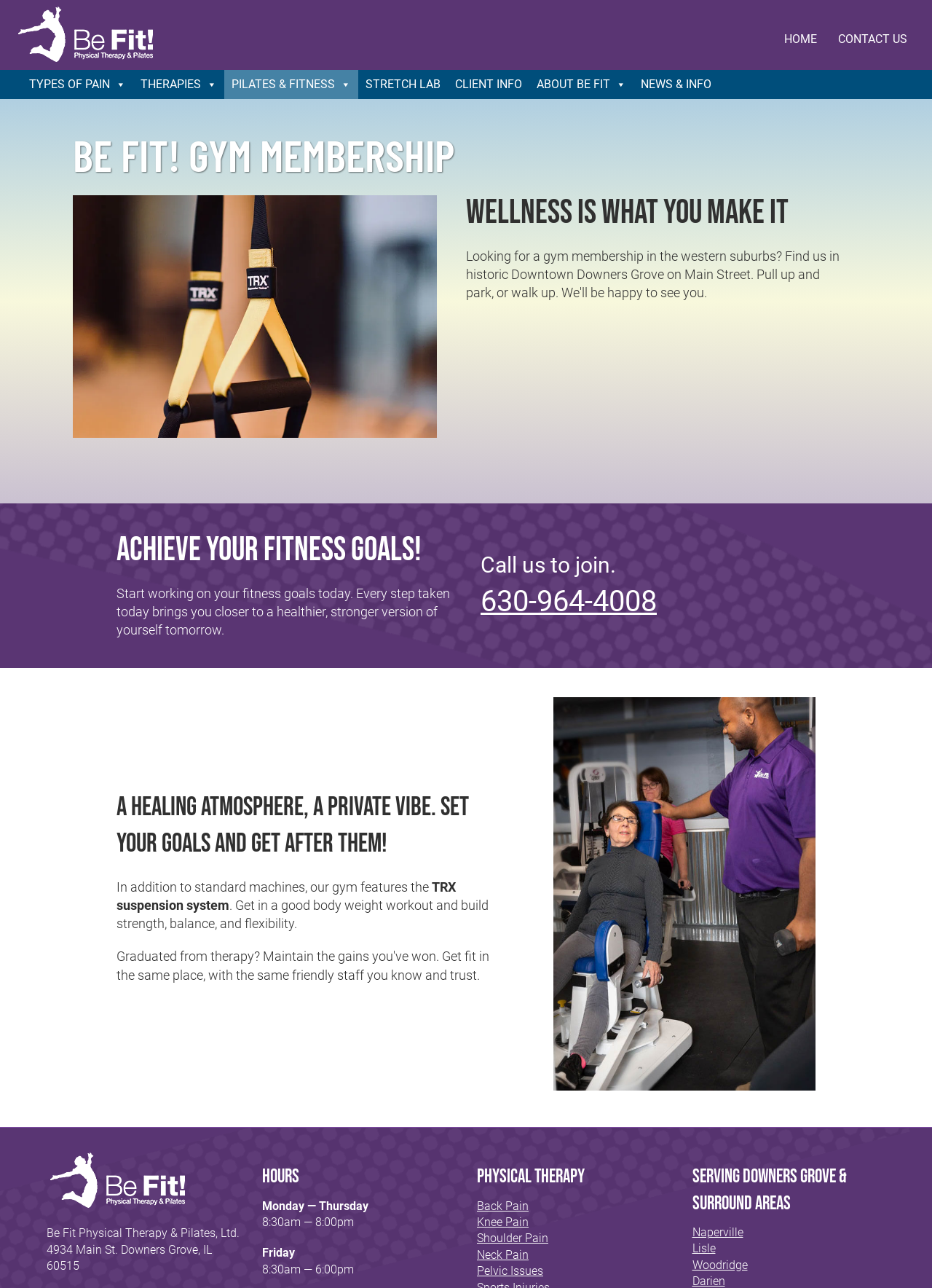Find the bounding box coordinates of the element to click in order to complete the given instruction: "Check the 'HOURS'."

[0.281, 0.904, 0.488, 0.925]